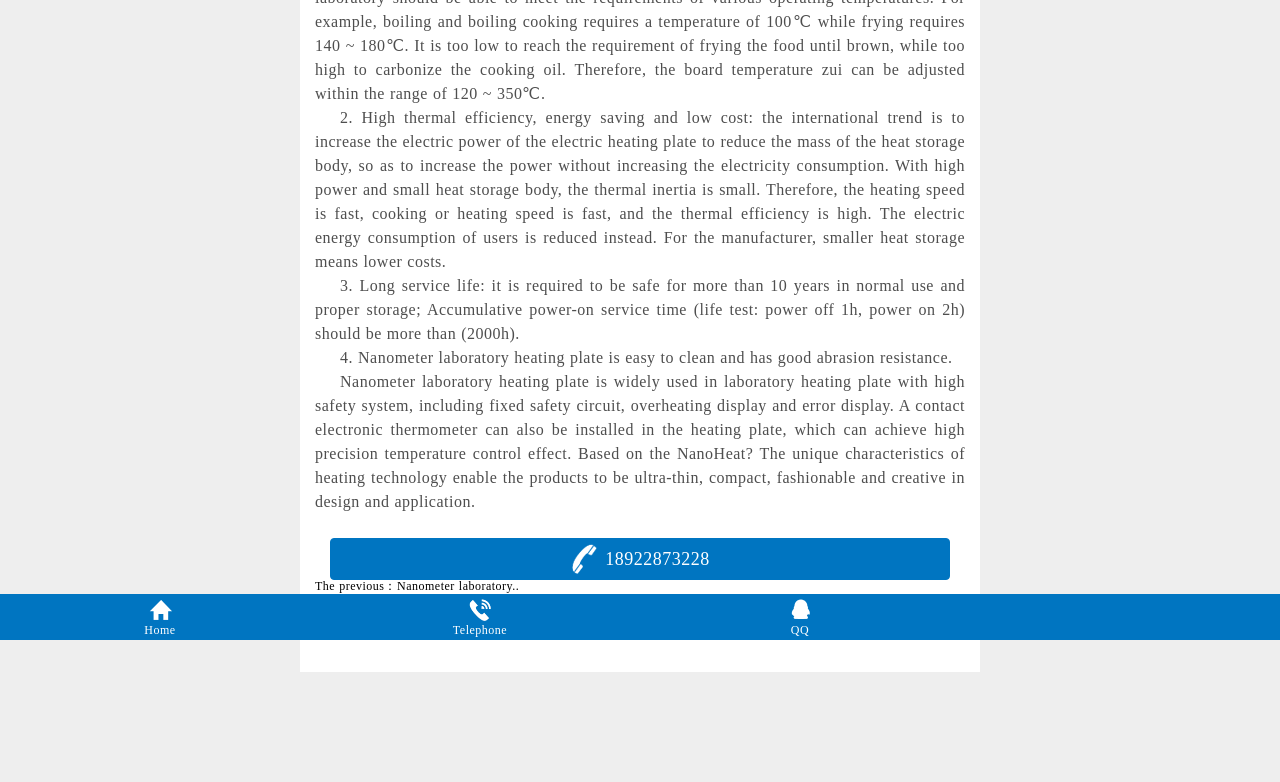Provide the bounding box for the UI element matching this description: "The previous：Nanometer laboratory..".

[0.246, 0.734, 0.754, 0.765]